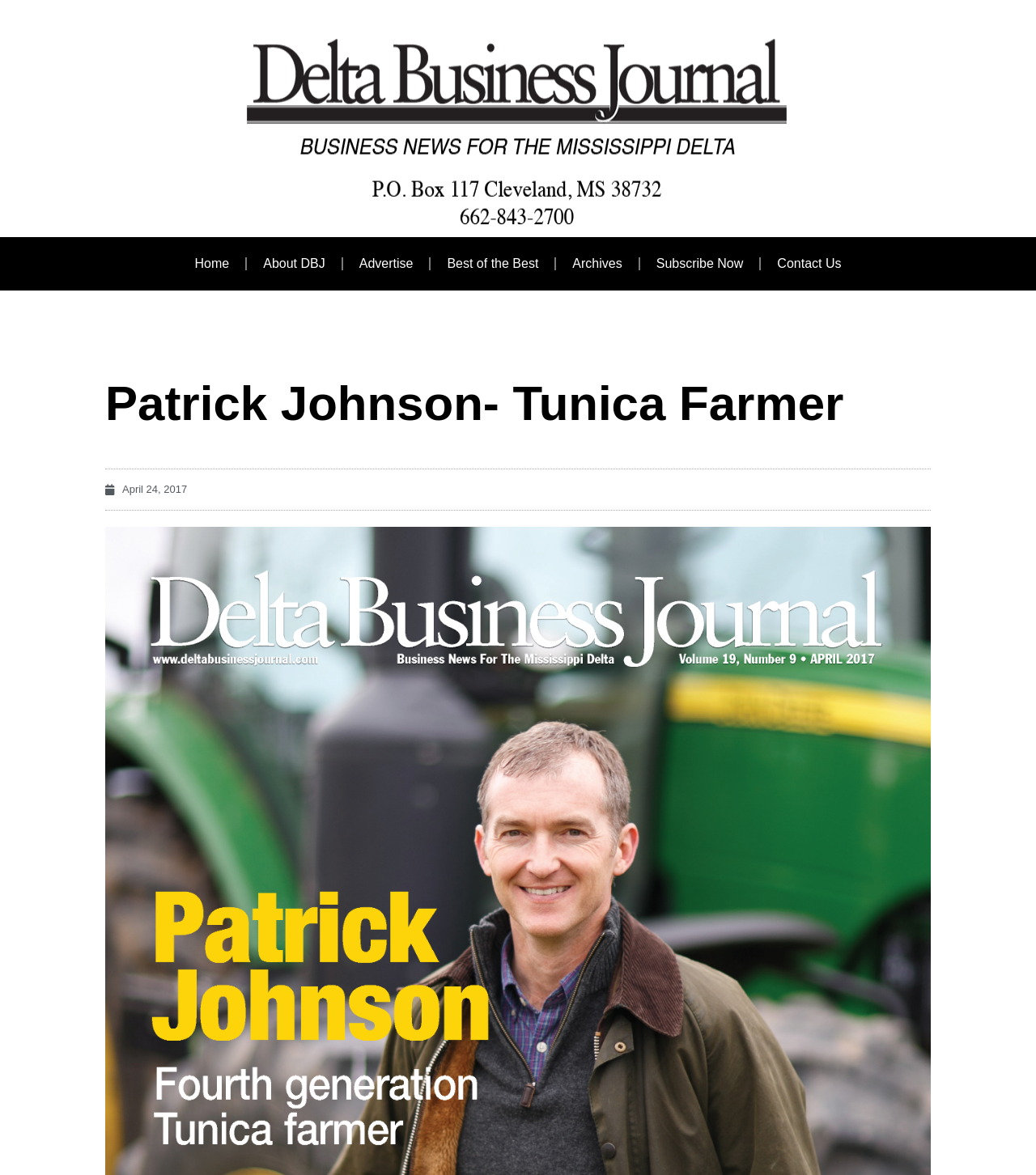Using floating point numbers between 0 and 1, provide the bounding box coordinates in the format (top-left x, top-left y, bottom-right x, bottom-right y). Locate the UI element described here: Advertise

[0.331, 0.209, 0.414, 0.241]